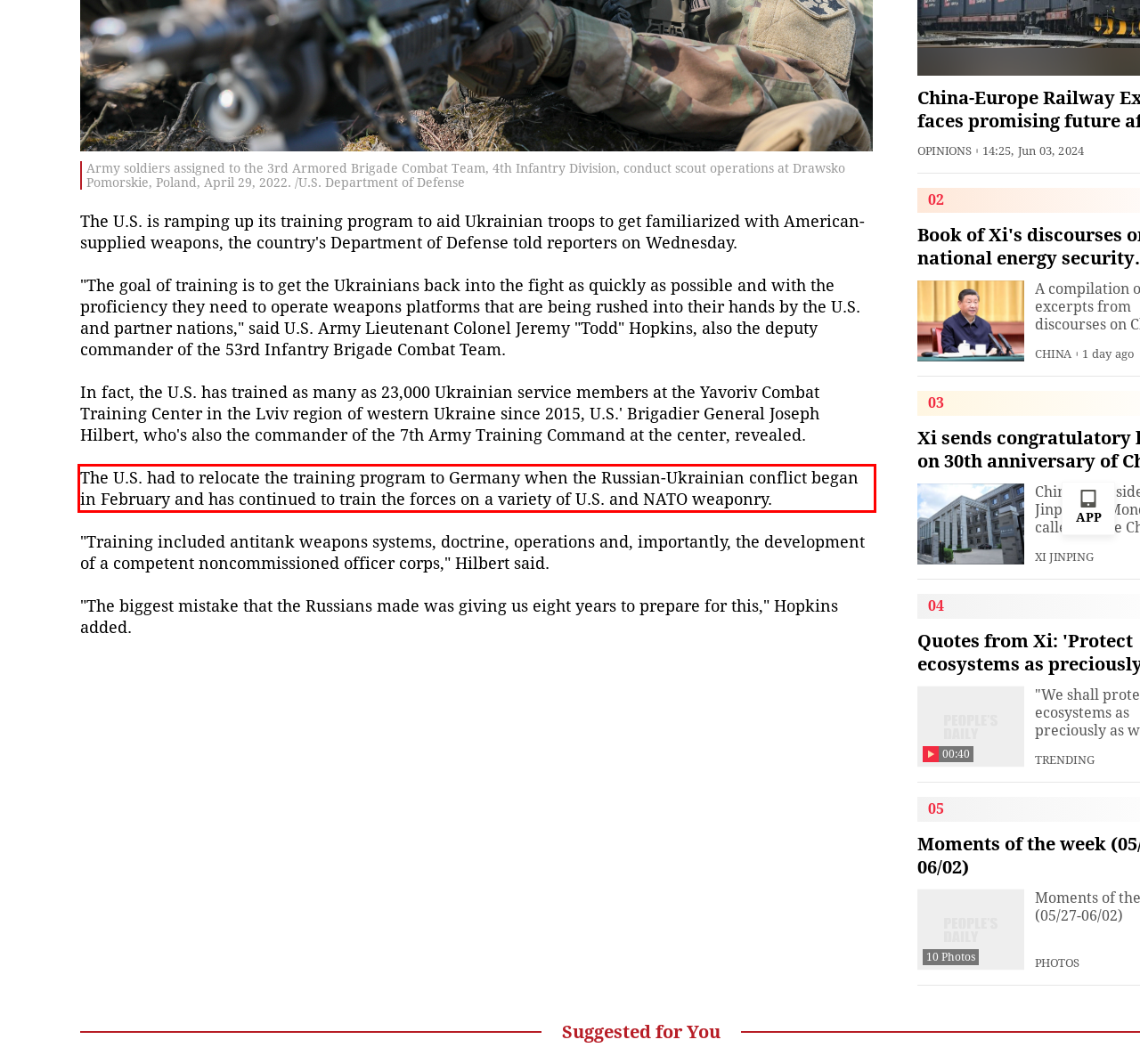You are presented with a screenshot containing a red rectangle. Extract the text found inside this red bounding box.

The U.S. had to relocate the training program to Germany when the Russian-Ukrainian conflict began in February and has continued to train the forces on a variety of U.S. and NATO weaponry.